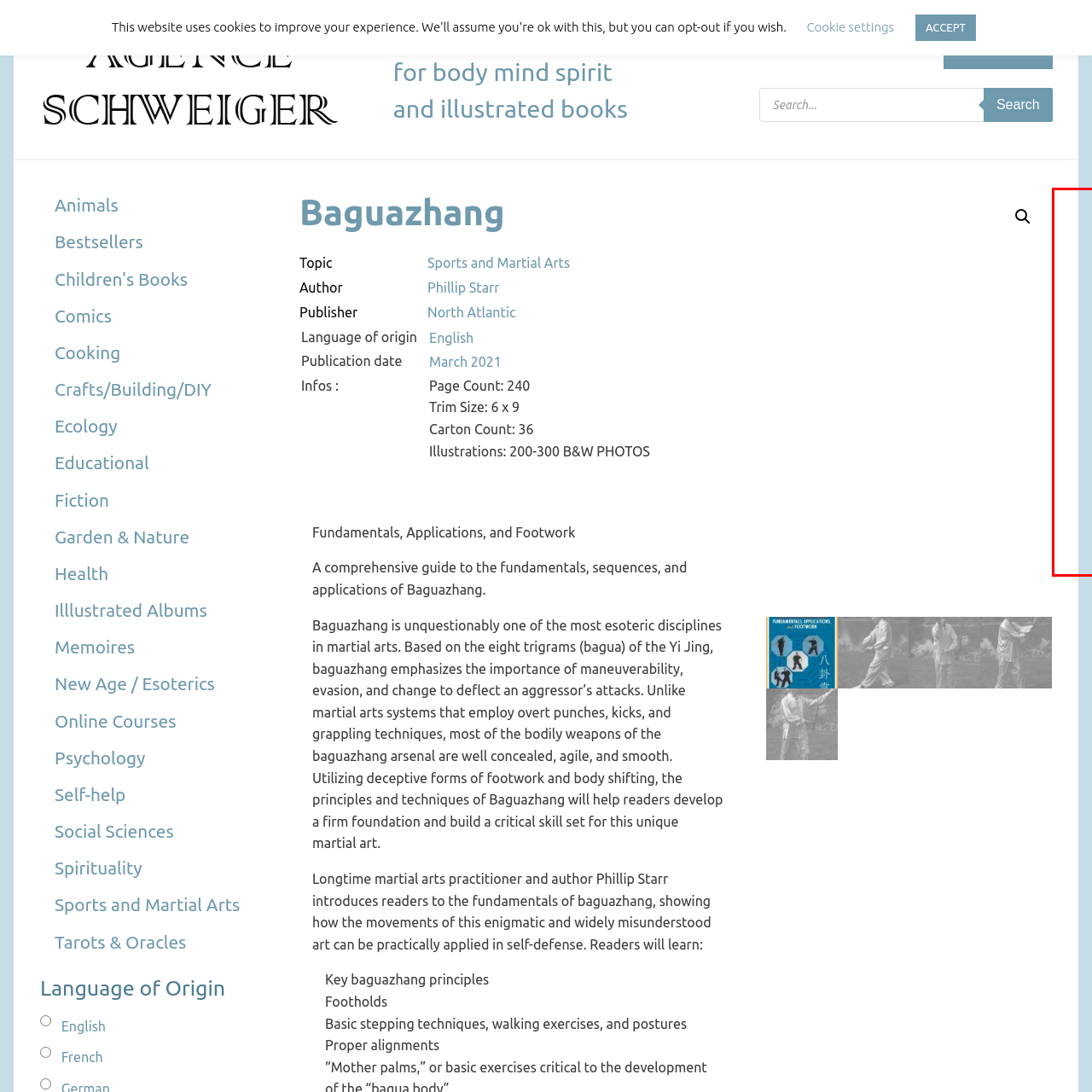Provide a comprehensive description of the image highlighted within the red bounding box.

The image likely represents a promotional or informational graphic related to "Baguazhang – Agence Schweiger." Positioned prominently, the image supports the theme of the agency and its offerings, which include literary works and resources for understanding the martial art of baguazhang. The focus is on various aspects of this unique martial discipline, including its fundamentals, applications, and techniques, as highlighted in accompanying text throughout the site. The overall design is likely intended to engage viewers and provide insight into both the art form and the agency's literary catalog, appealing to individuals interested in martial arts, self-defense, and holistic practices.